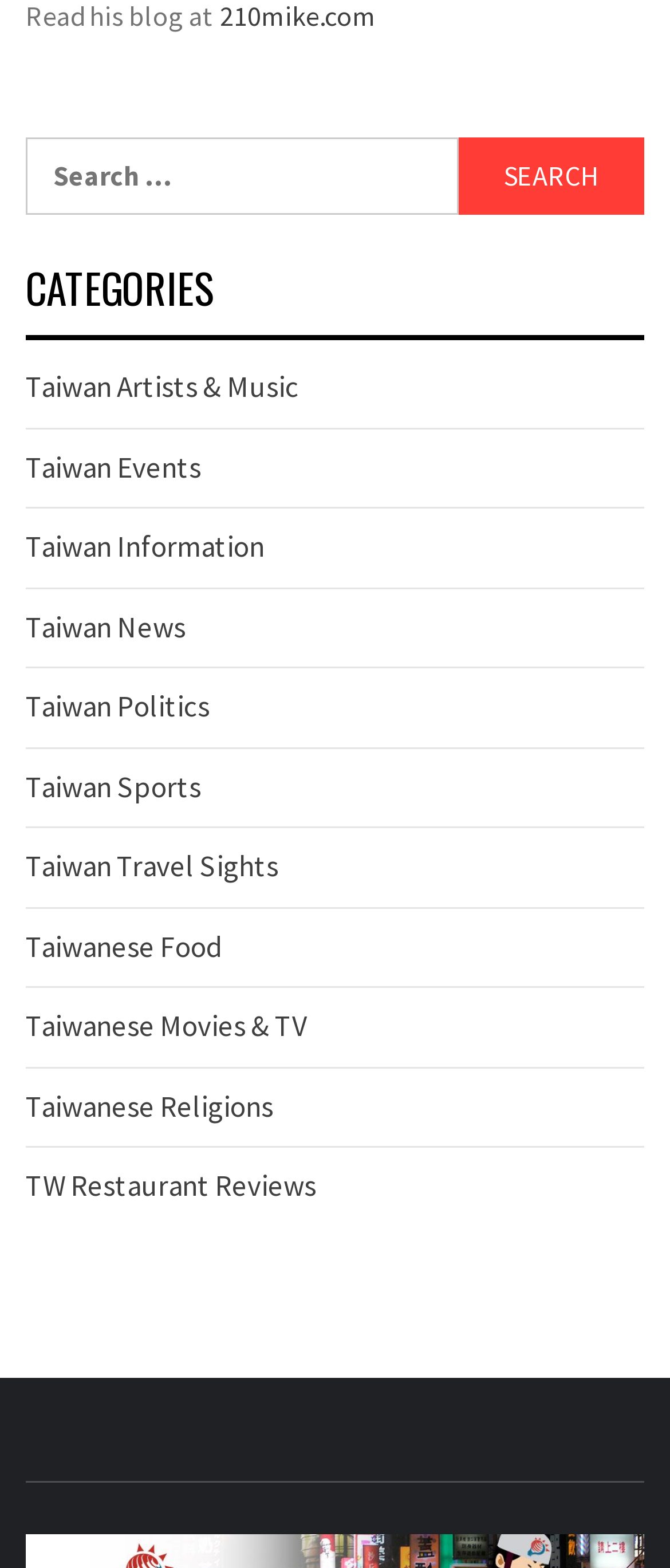Based on the element description Taiwan Politics, identify the bounding box coordinates for the UI element. The coordinates should be in the format (top-left x, top-left y, bottom-right x, bottom-right y) and within the 0 to 1 range.

[0.038, 0.438, 0.313, 0.463]